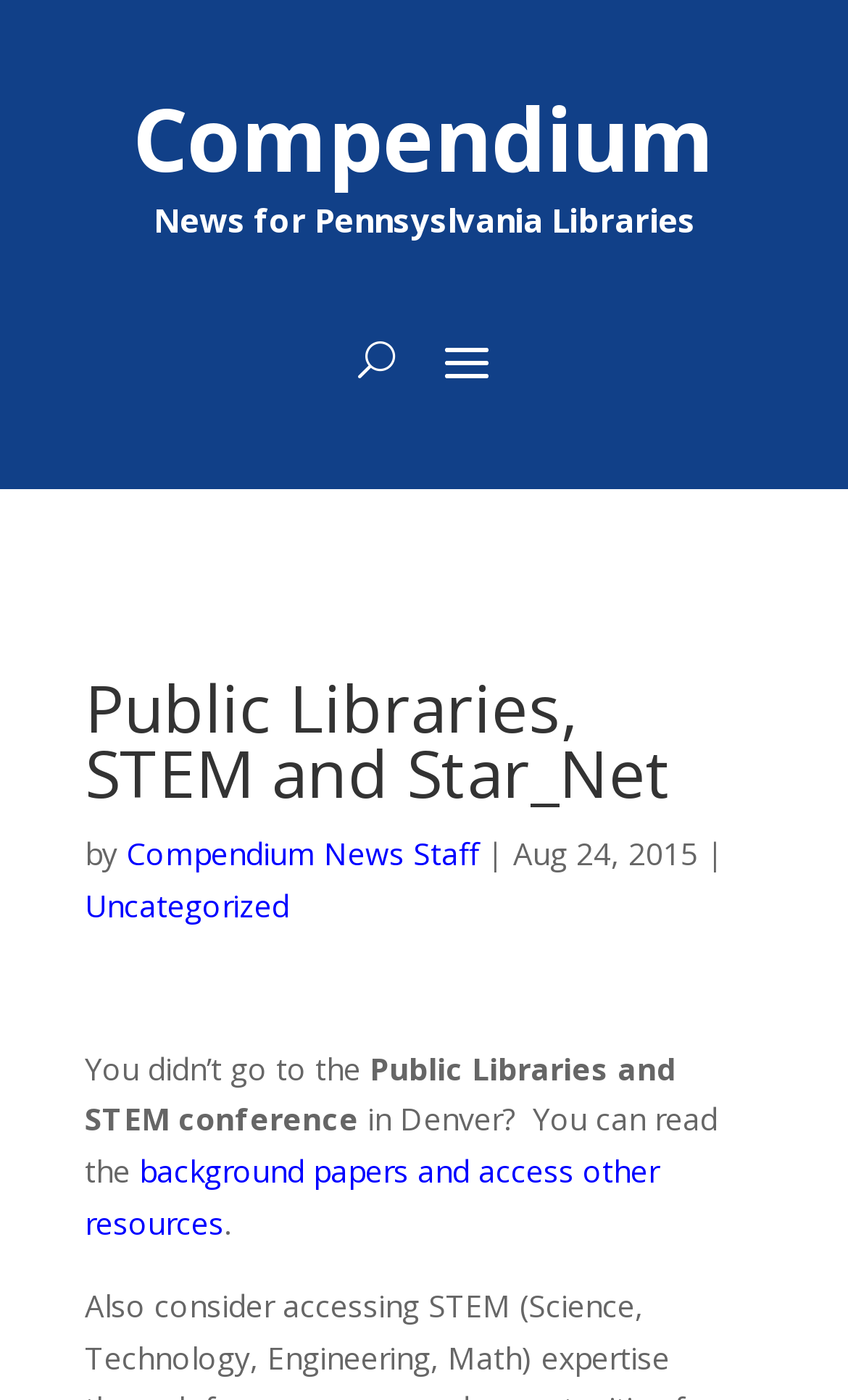Determine the bounding box coordinates for the UI element matching this description: "Compendium News Staff".

[0.149, 0.595, 0.564, 0.624]